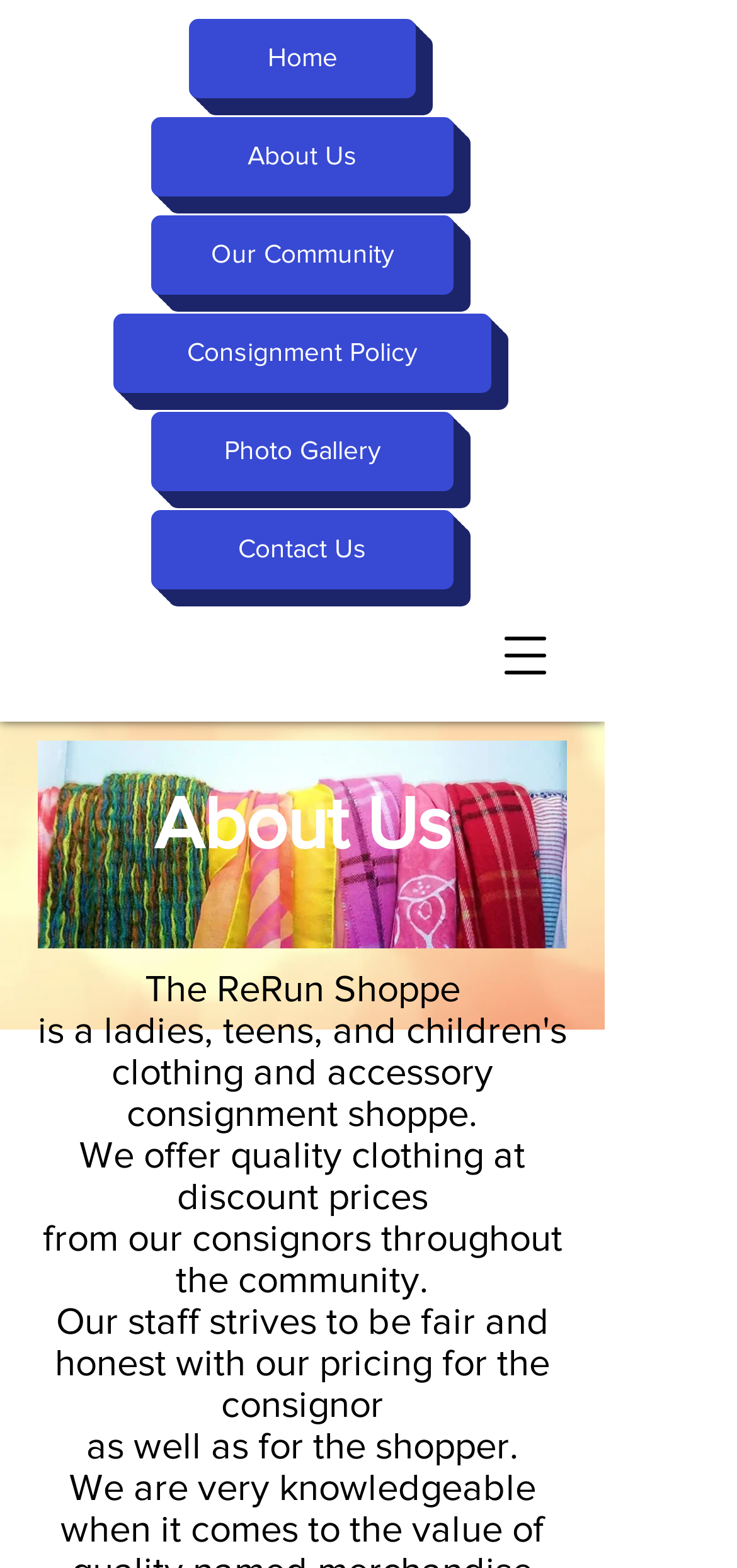Write a detailed summary of the webpage, including text, images, and layout.

The webpage is about ReRun, an organization that offers quality clothing at discount prices. At the top, there is a navigation menu button on the right side, which can be opened to access various links. Below the navigation button, there are seven links: Home, About Us, Our Community, Consignment Policy, Photo Gallery, and Contact Us, aligned horizontally and centered on the page.

Below the links, the title "The ReRun Shoppe" is displayed prominently. Following this title, there is a paragraph of text that describes the organization's mission, stating that they offer quality clothing at discount prices from consignors throughout the community. The text continues to explain that the staff strives to be fair and honest with pricing for both consignors and shoppers.

To the left of the text, there is an image, "web 2.jpg", which takes up a significant portion of the page. The image is positioned roughly in the middle of the page, with the text wrapping around it.

The webpage also has a secondary title, "About Us", which is placed below the image and above the main text. Overall, the webpage has a clean and simple layout, with a focus on conveying information about ReRun's mission and values.